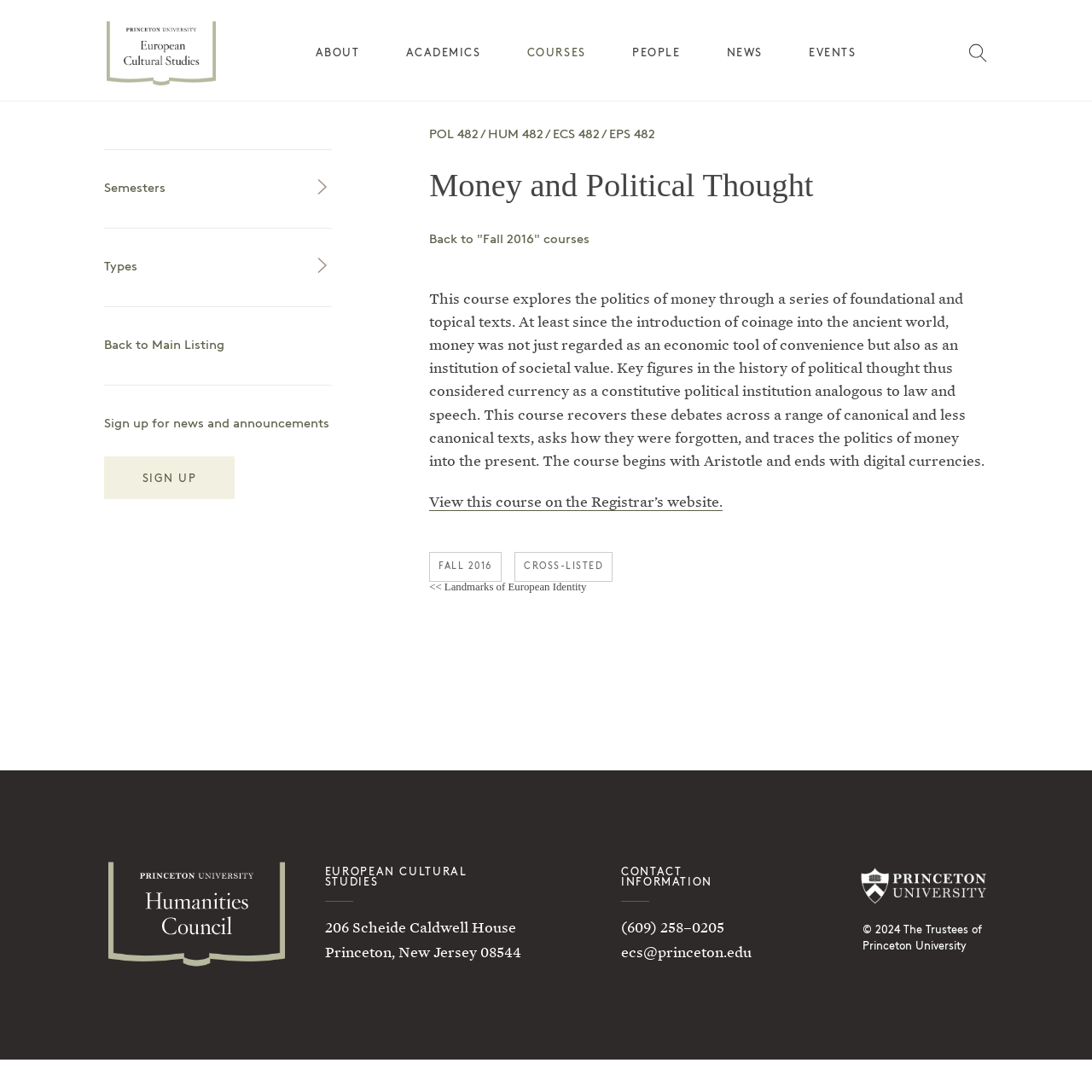Create a full and detailed caption for the entire webpage.

The webpage is about the European Cultural Studies program at Princeton University. At the top left, there is a logo of European Cultural Studies, and next to it, there are several links to different sections of the website, including "ABOUT", "ACADEMICS", "COURSES", "PEOPLE", "NEWS", and "EVENTS". 

Below these links, there is a section that appears to be a course description. The course is titled "Money and Political Thought" and is described as exploring the politics of money through a series of foundational and topical texts. The course description is quite long and provides details about the course content.

To the right of the course description, there is a section with links to "Upcoming Events" and "Events Archive". Below this section, there is a search bar with a magnifying glass icon.

At the bottom of the page, there is a footer section with several blocks of information. On the left, there is a block with the Princeton University Humanities Council logo, followed by the text "EUROPEAN CULTURAL STUDIES" and the address of the program. On the right, there is a block with the contact information, including phone number and email address. In the center, there is a block with the Princeton University logo and a copyright notice.